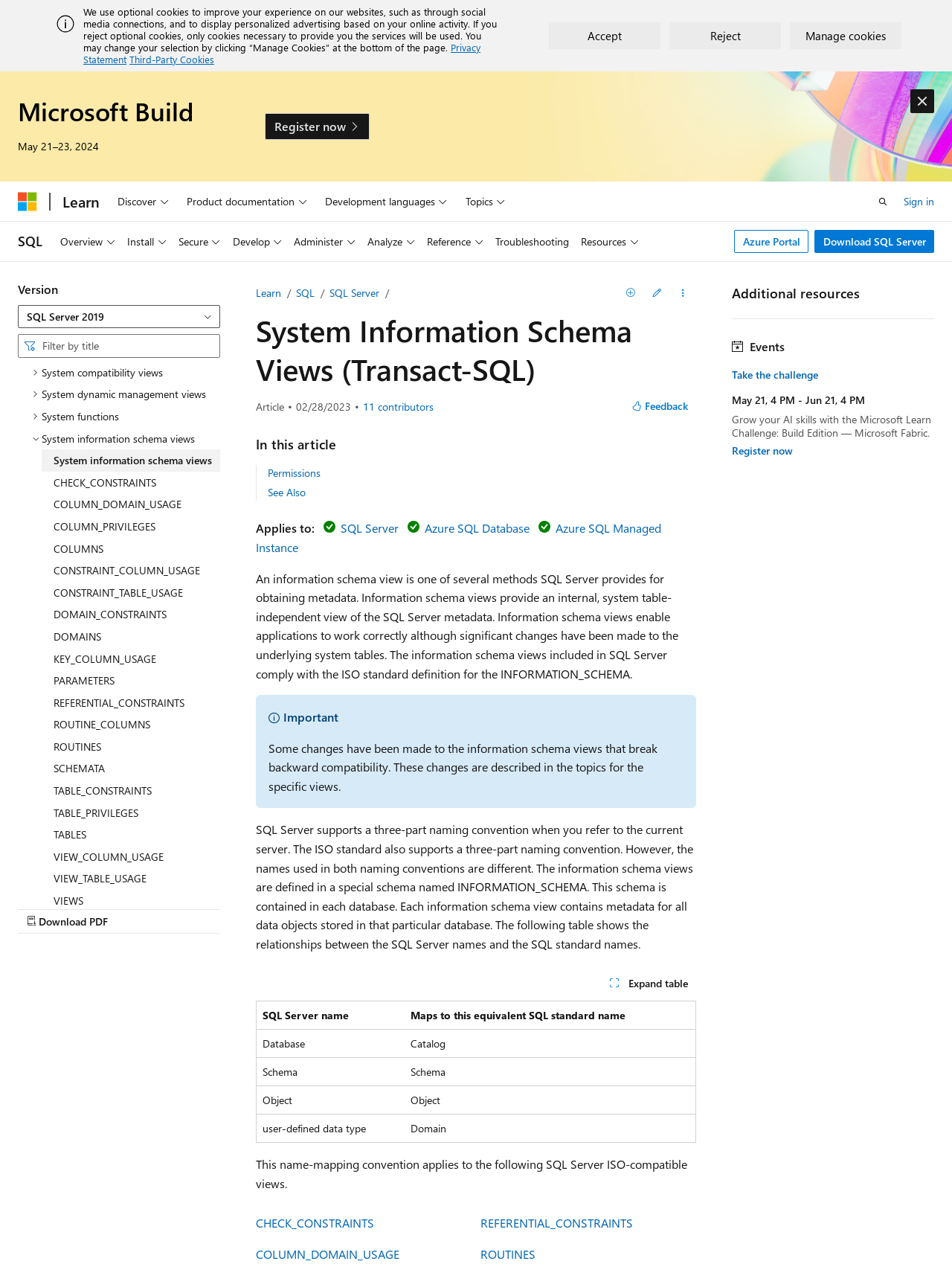How many navigation menus are there?
Please provide a single word or phrase as your answer based on the image.

3